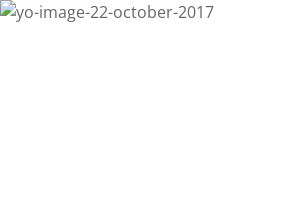Please reply to the following question with a single word or a short phrase:
What is the name of the new marketing platform?

Yo